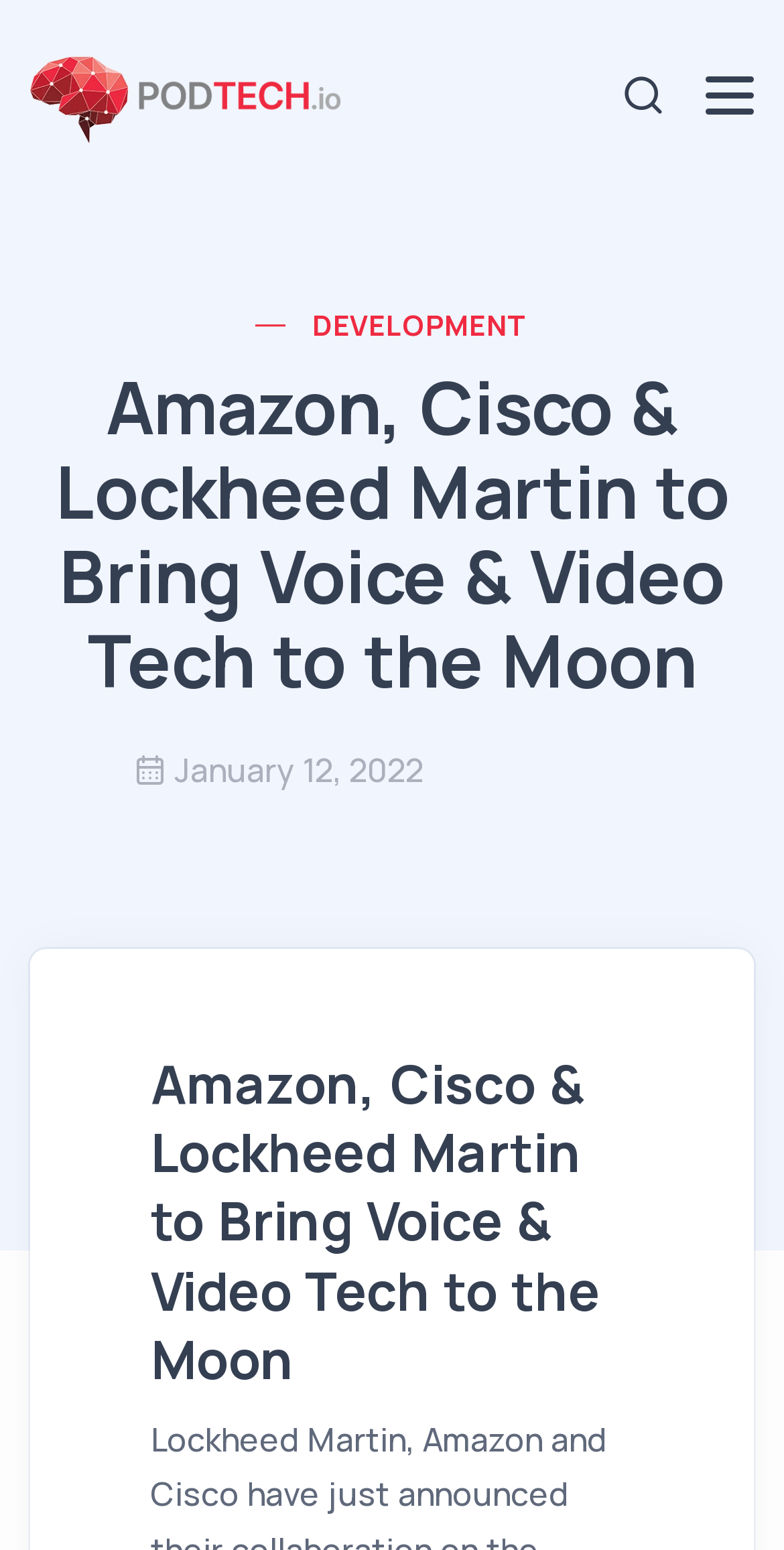Based on the element description: "January 12, 2022", identify the UI element and provide its bounding box coordinates. Use four float numbers between 0 and 1, [left, top, right, bottom].

[0.171, 0.482, 0.54, 0.511]